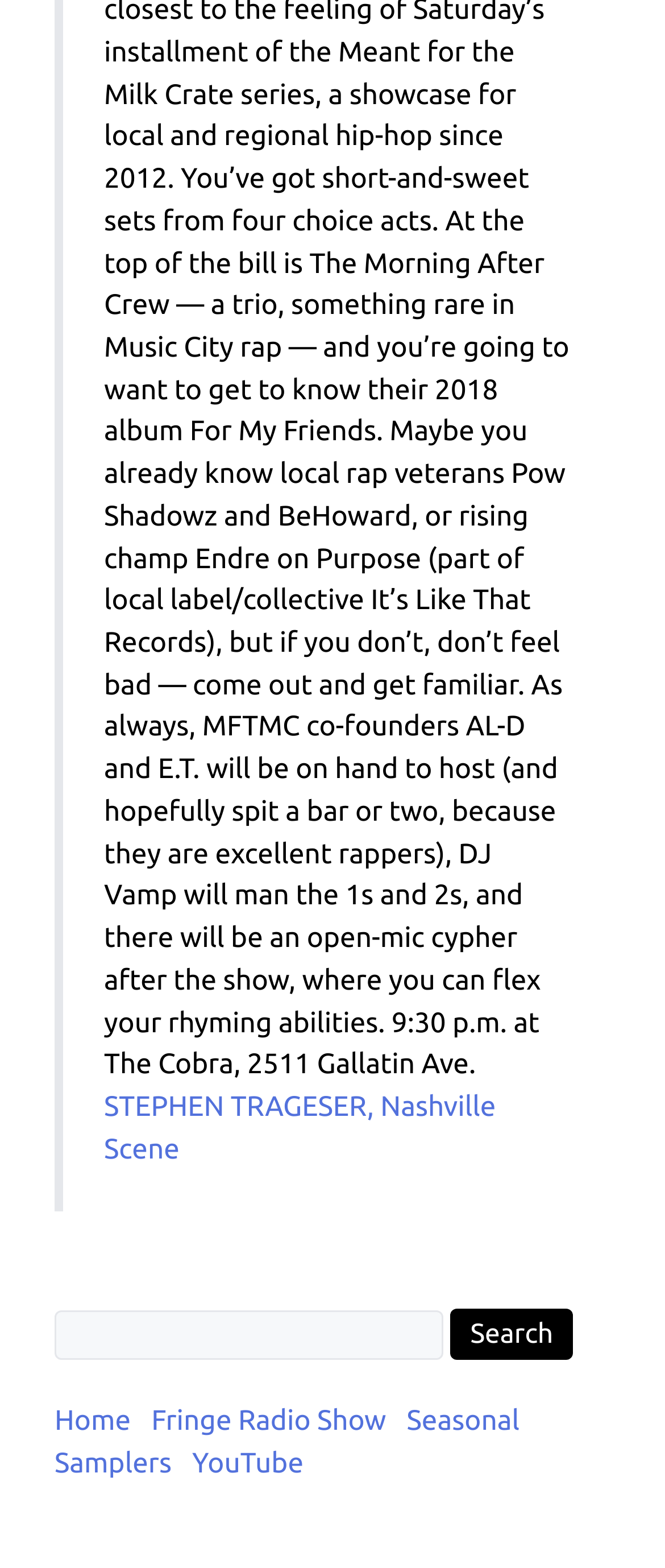What is the position of the search button?
Please ensure your answer is as detailed and informative as possible.

The search button is located to the right of the textbox, as indicated by its bounding box coordinates [0.676, 0.835, 0.863, 0.867] which are to the right of the textbox's coordinates [0.082, 0.836, 0.667, 0.867].